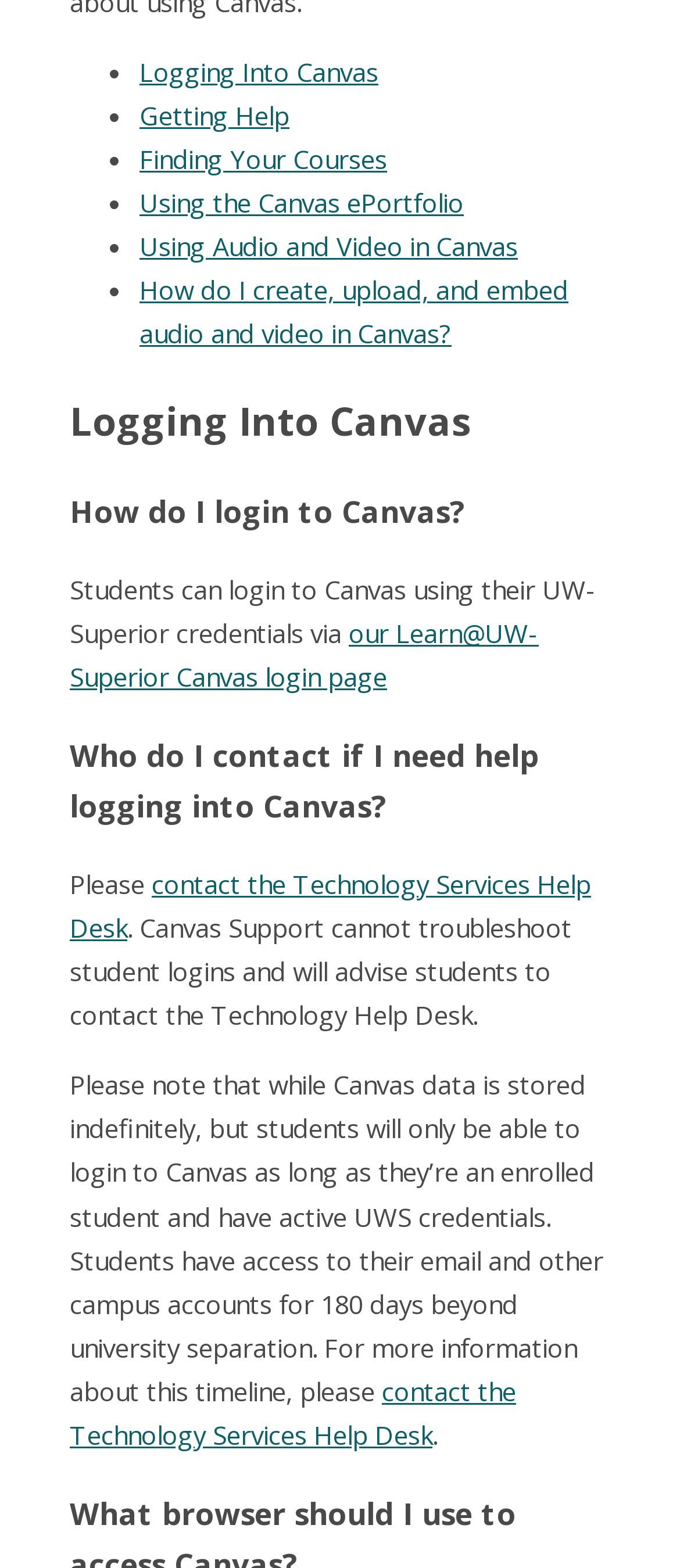Find the coordinates for the bounding box of the element with this description: "Getting Help".

[0.205, 0.062, 0.426, 0.084]